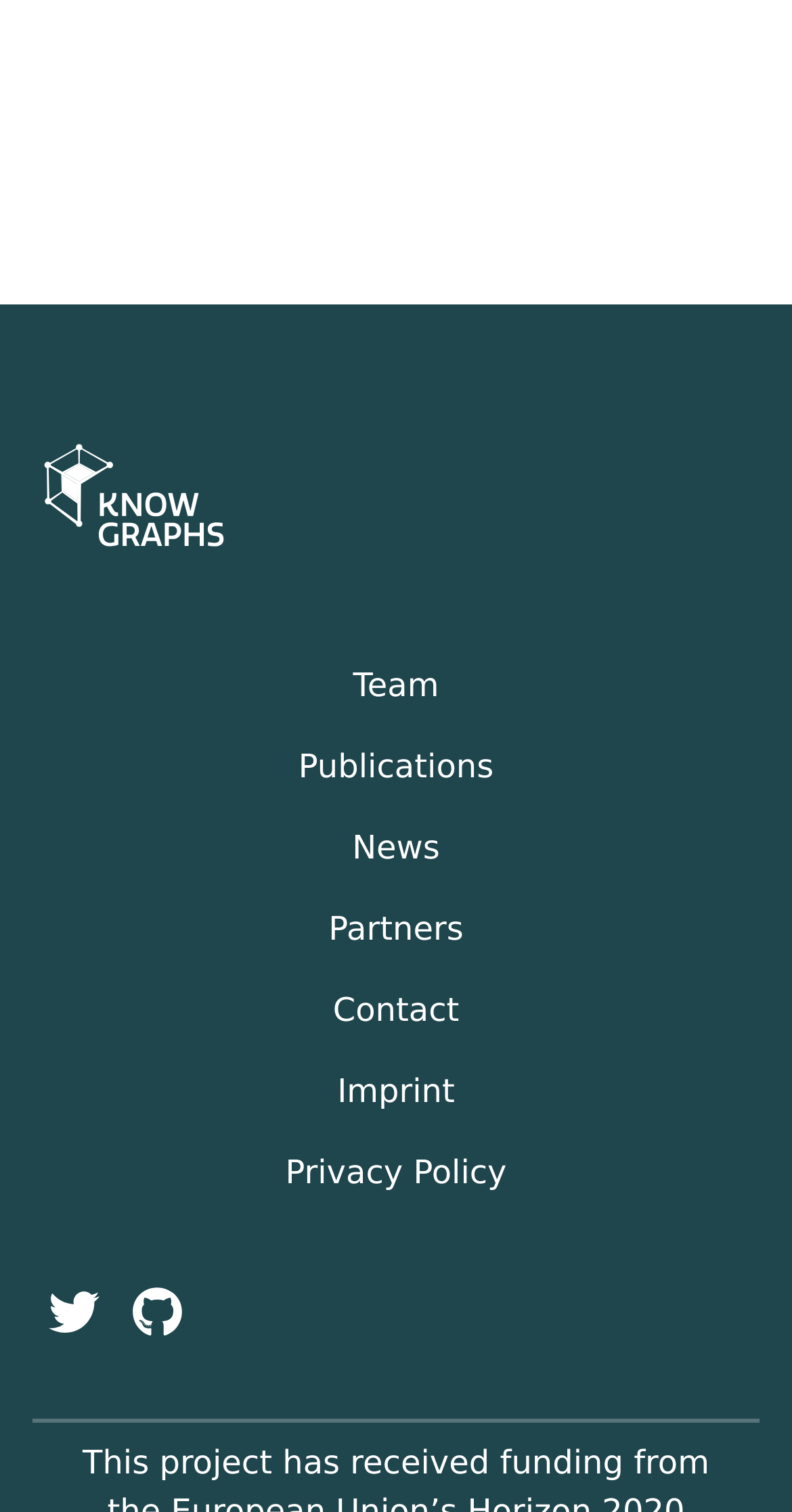What is the last link in the main navigation? Observe the screenshot and provide a one-word or short phrase answer.

Privacy Policy